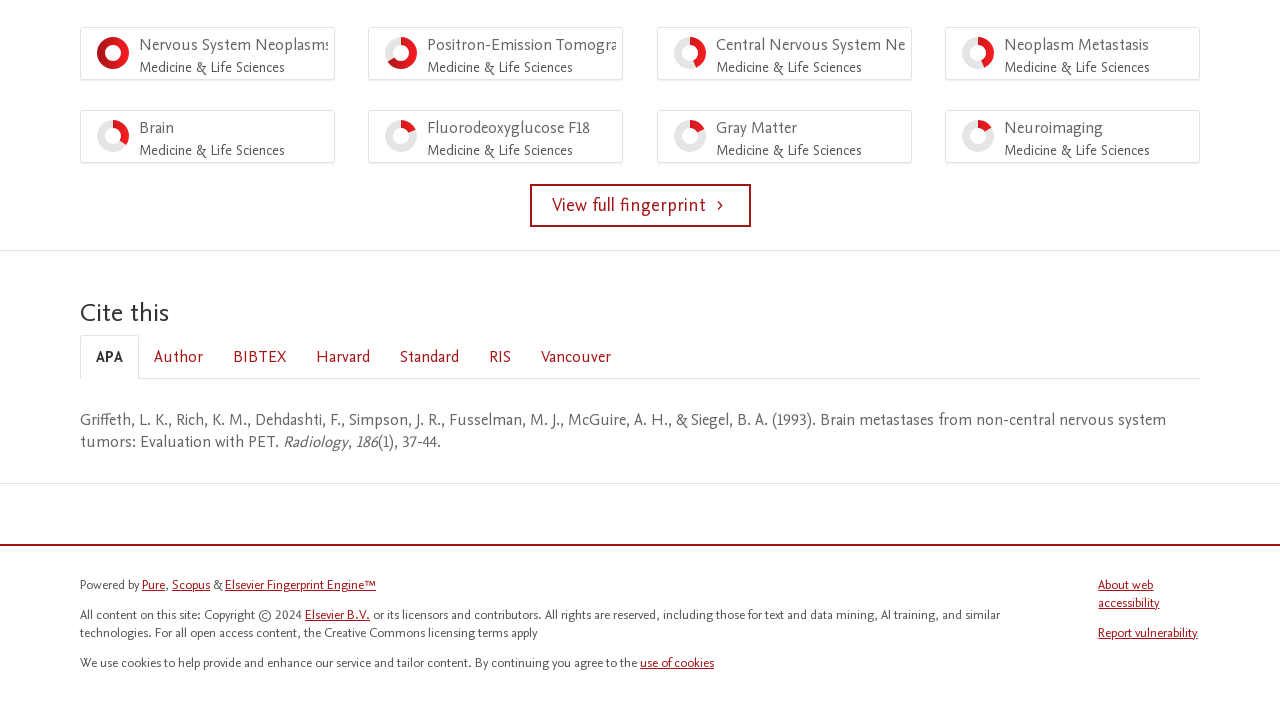Provide the bounding box coordinates for the area that should be clicked to complete the instruction: "Go to Scopus".

[0.134, 0.807, 0.164, 0.833]